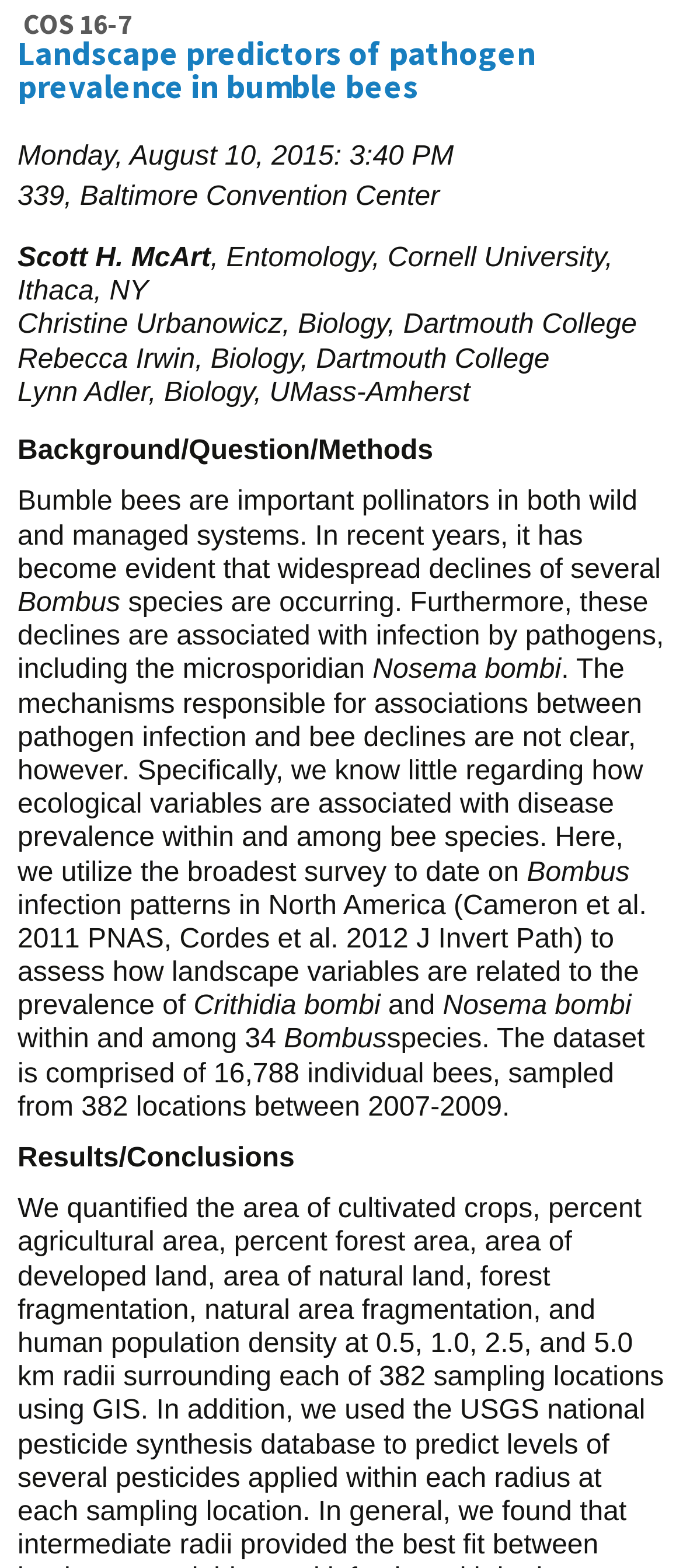What is the title of the presentation?
Ensure your answer is thorough and detailed.

I determined the title of the presentation by looking at the heading element at the top of the webpage, which contains the text 'COS 16-7 Landscape predictors of pathogen prevalence in bumble bees'.